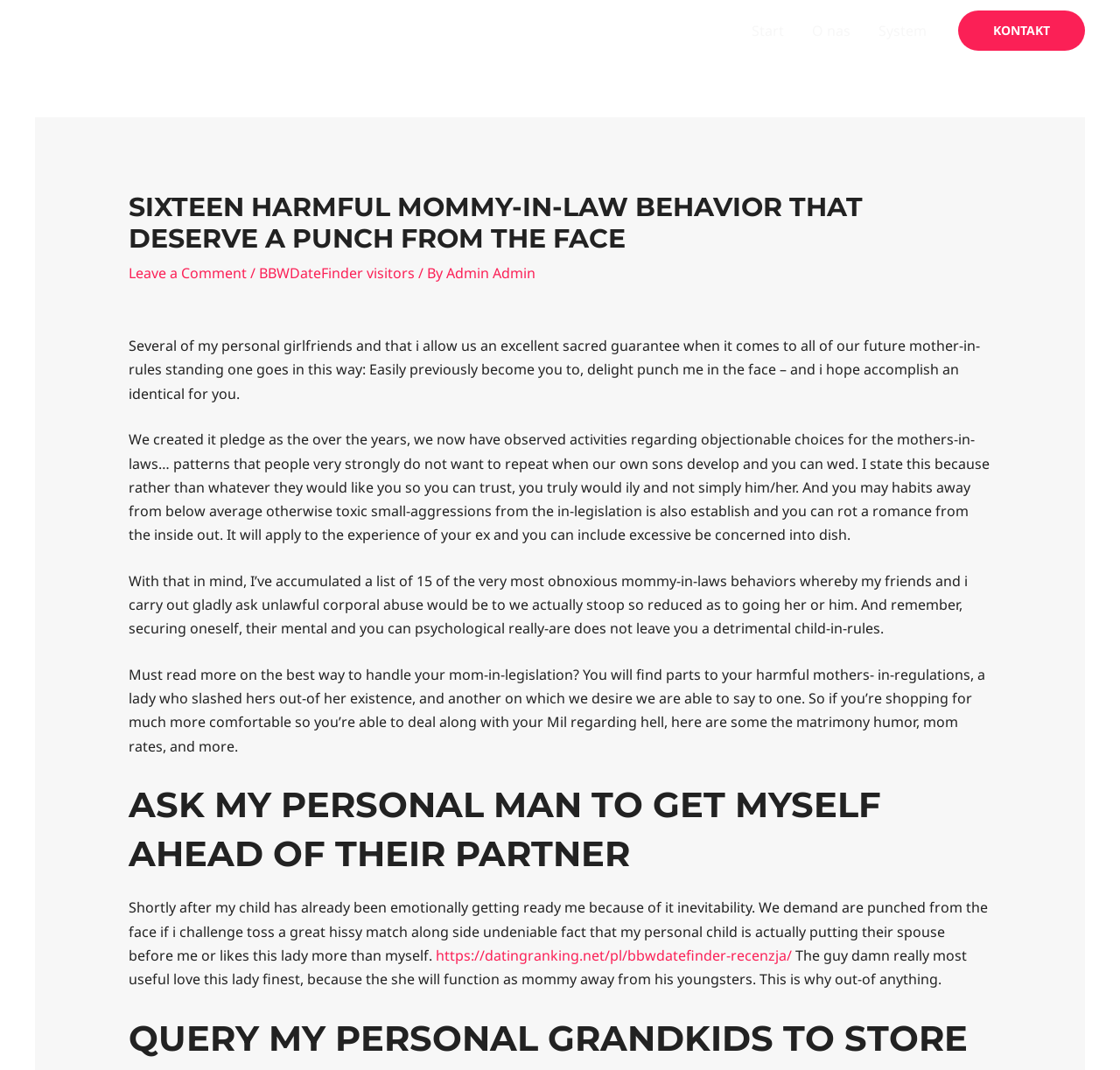What is the main topic of the webpage?
Using the image as a reference, give a one-word or short phrase answer.

Harmful mommy-in-law behavior